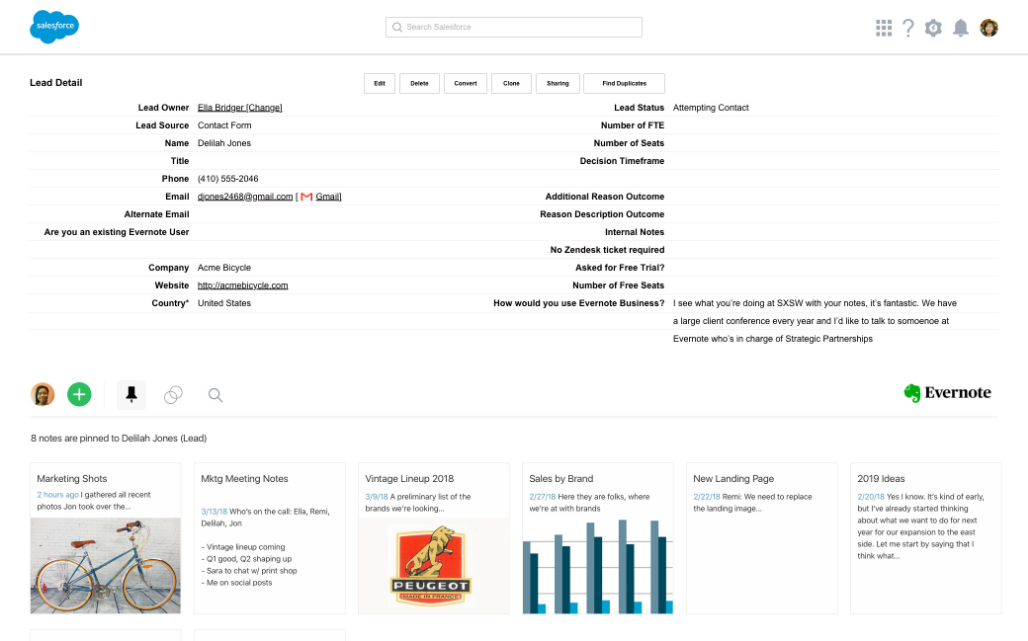Respond to the question below with a single word or phrase:
What is the company name associated with Delilah Jones?

Acme Bicycle